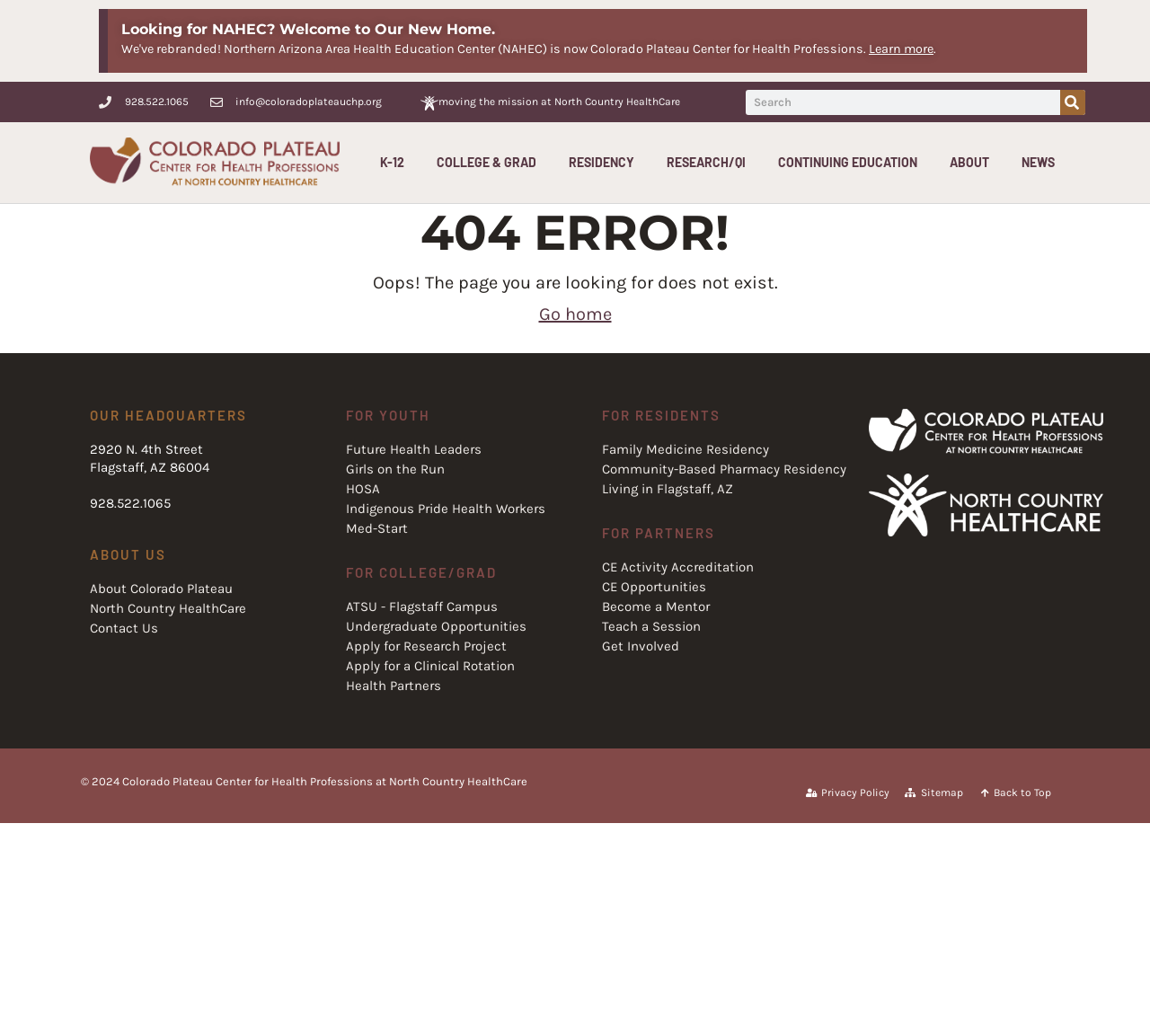Please determine the bounding box coordinates of the clickable area required to carry out the following instruction: "Search for something". The coordinates must be four float numbers between 0 and 1, represented as [left, top, right, bottom].

[0.648, 0.086, 0.944, 0.111]